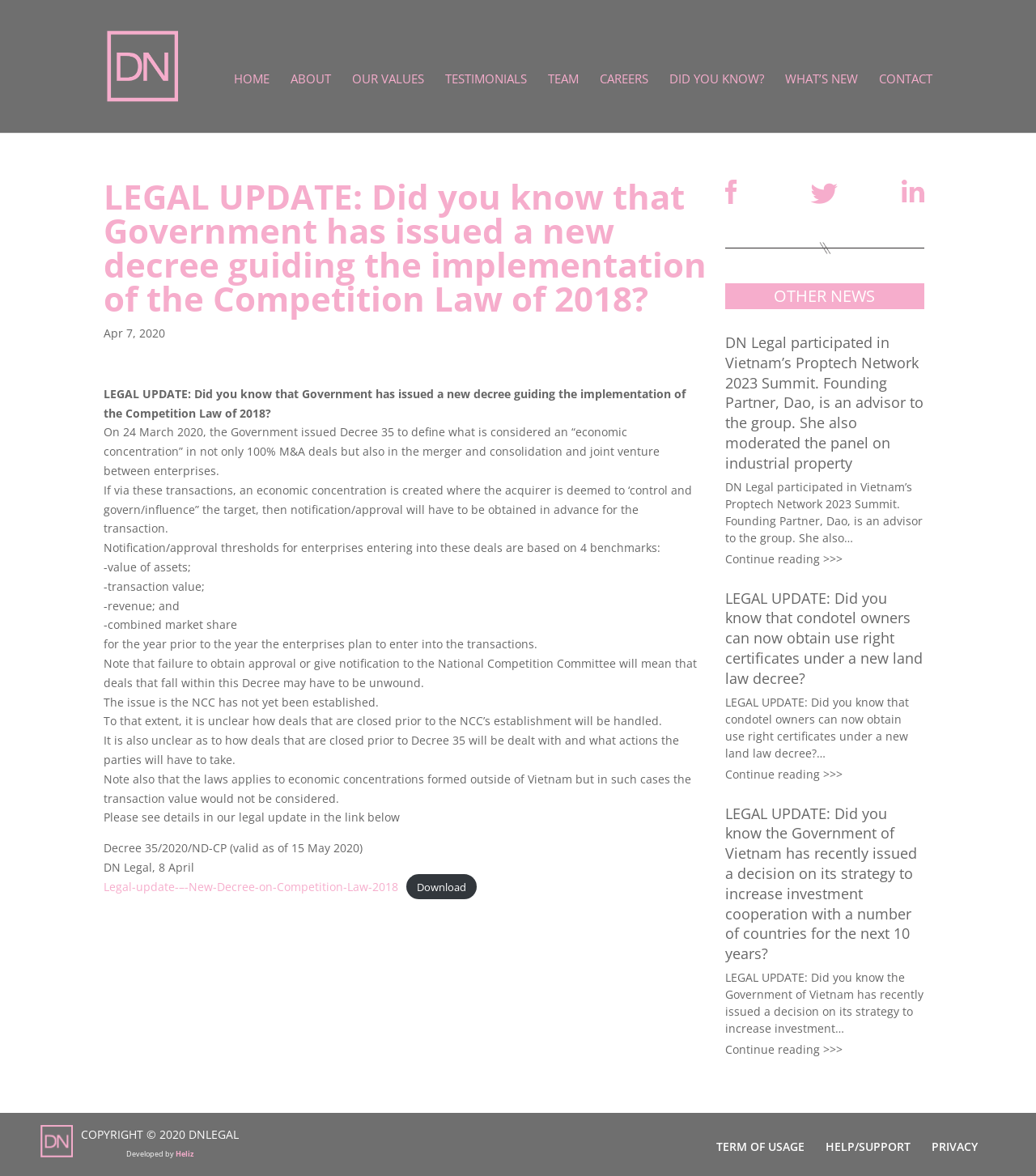Based on the element description: "Our Values", identify the UI element and provide its bounding box coordinates. Use four float numbers between 0 and 1, [left, top, right, bottom].

[0.34, 0.062, 0.409, 0.113]